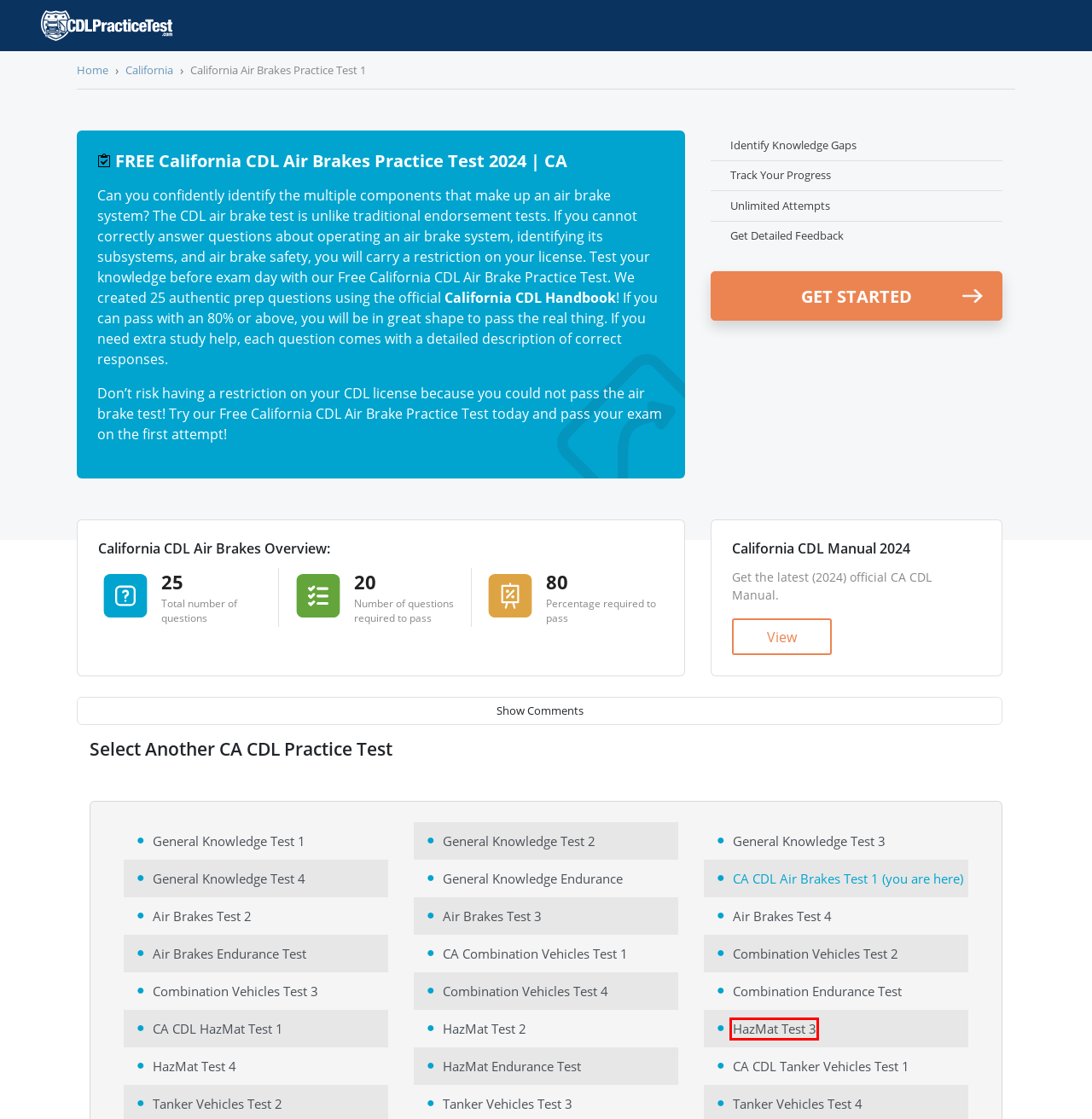Check out the screenshot of a webpage with a red rectangle bounding box. Select the best fitting webpage description that aligns with the new webpage after clicking the element inside the bounding box. Here are the candidates:
A. California CDL Handbook 2024 | CA
B. California CDL HazMat Practice Test 4
C. CA CDL General Knowledge Test 3 2024 | CA
D. Free California CDL HazMat Practice Test 2024
E. CA CDL Combination Vehicles Practice Test 3 2024
F. CA CDL Combination Vehicles Practice Test 4 2024
G. California HazMat Endurance Test
H. CA CDL HazMat Practice Test 3 2024

H